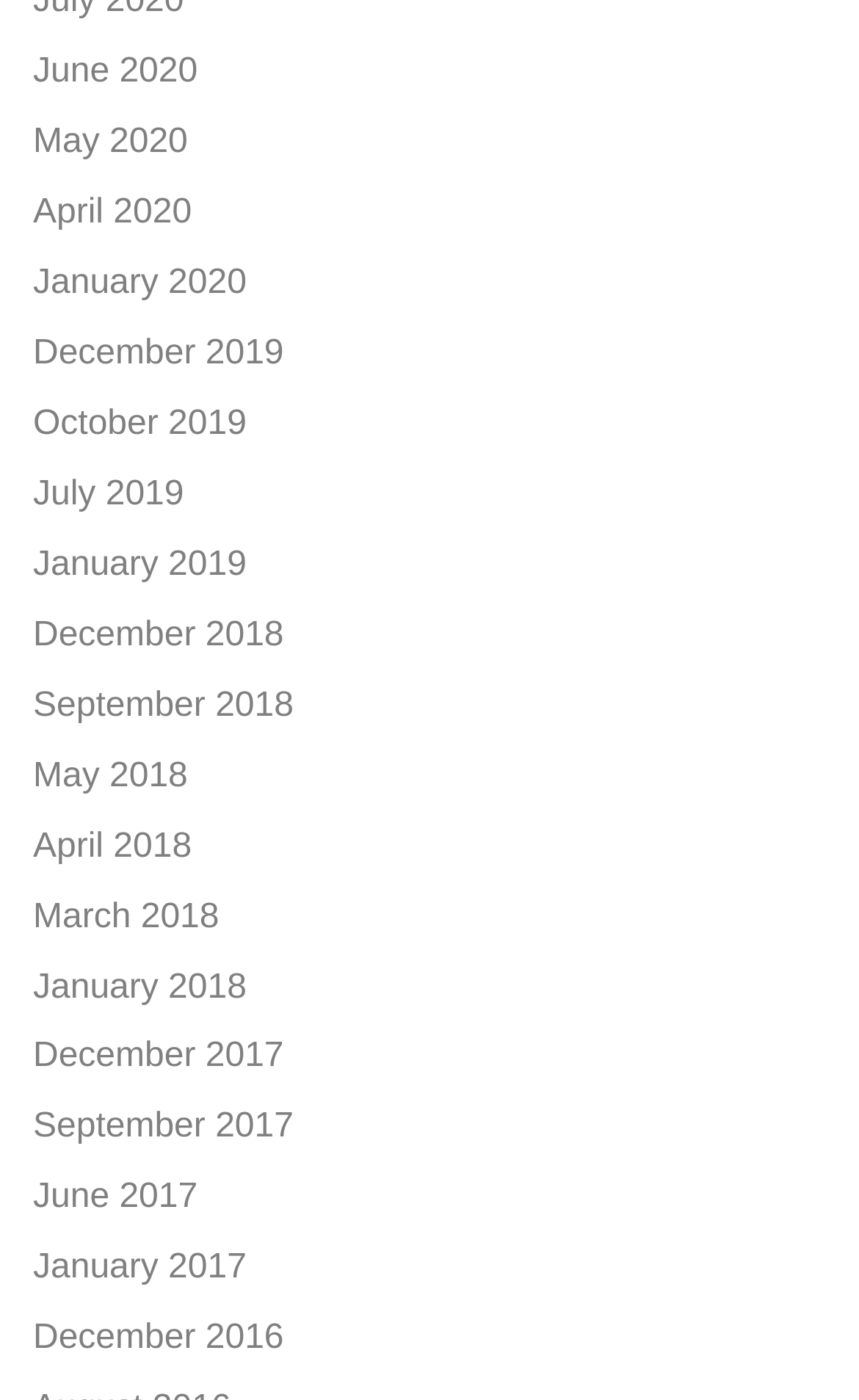Answer the question briefly using a single word or phrase: 
How many links are there in total?

20